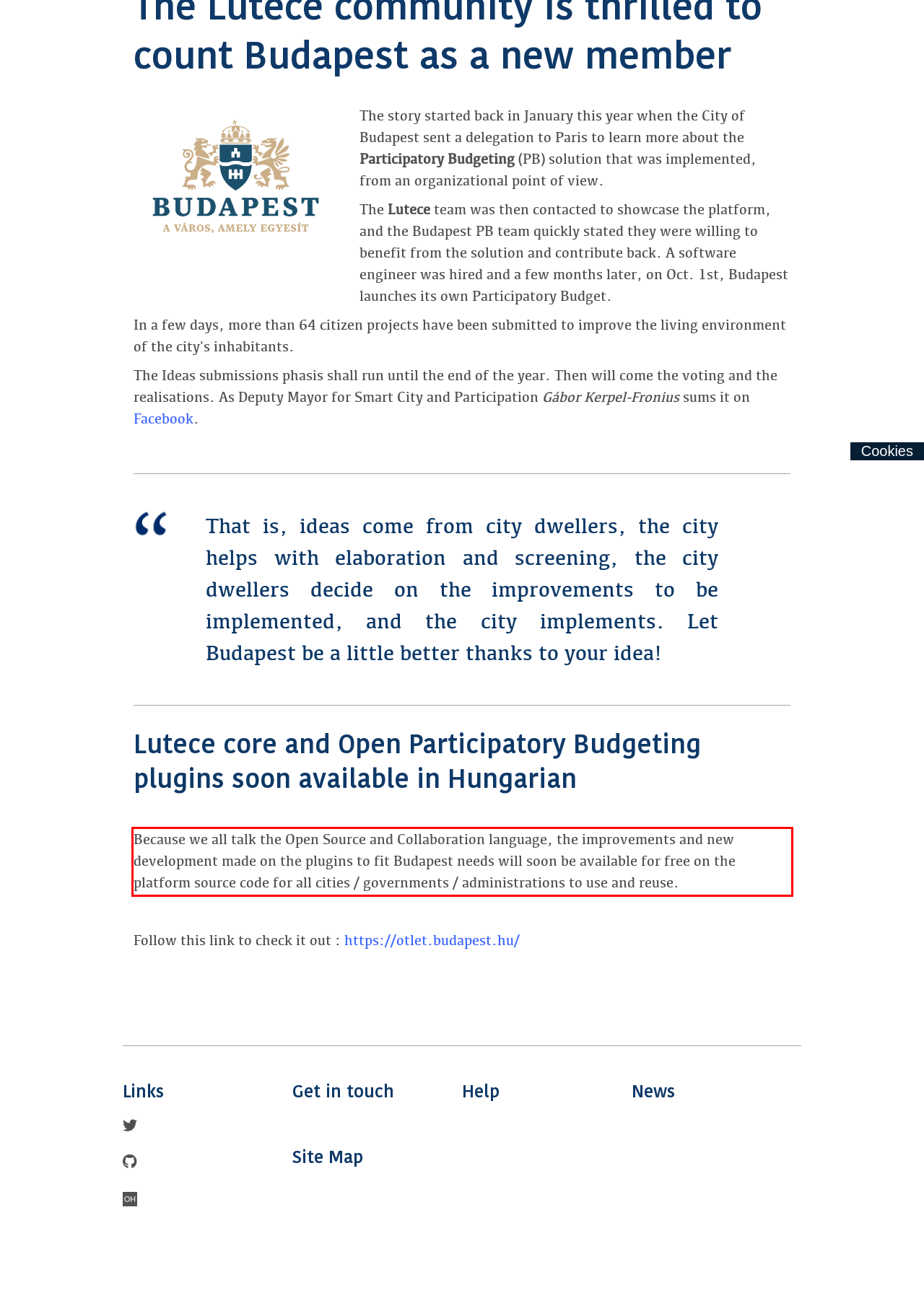Given a screenshot of a webpage, locate the red bounding box and extract the text it encloses.

Because we all talk the Open Source and Collaboration language, the improvements and new development made on the plugins to fit Budapest needs will soon be available for free on the platform source code for all cities / governments / administrations to use and reuse.